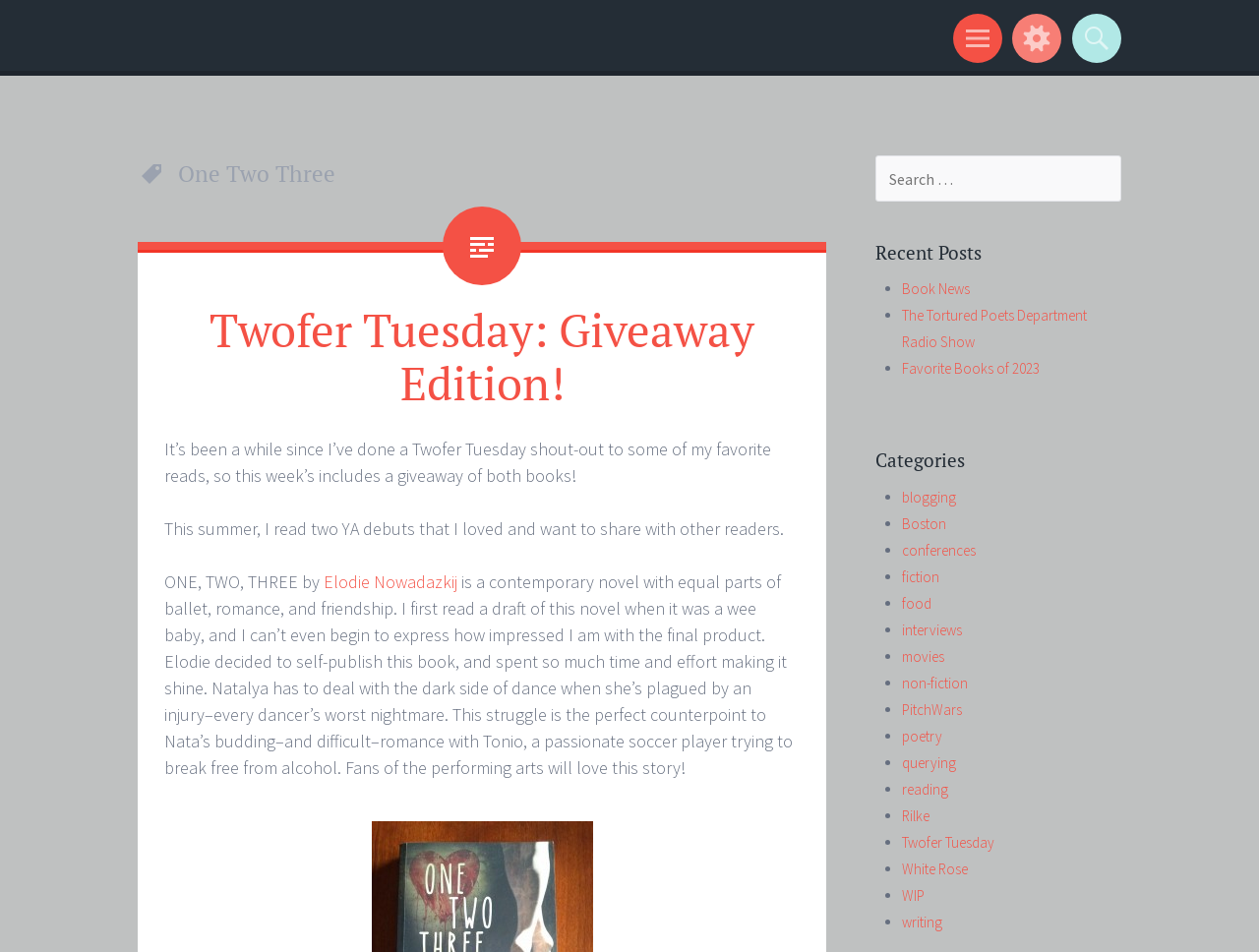What is the title of the recent post?
Analyze the screenshot and provide a detailed answer to the question.

The title of the recent post can be found in the heading element within the 'Recent Posts' section, which reads 'Twofer Tuesday: Giveaway Edition!'. This suggests that the recent post is titled 'Twofer Tuesday: Giveaway Edition!'.